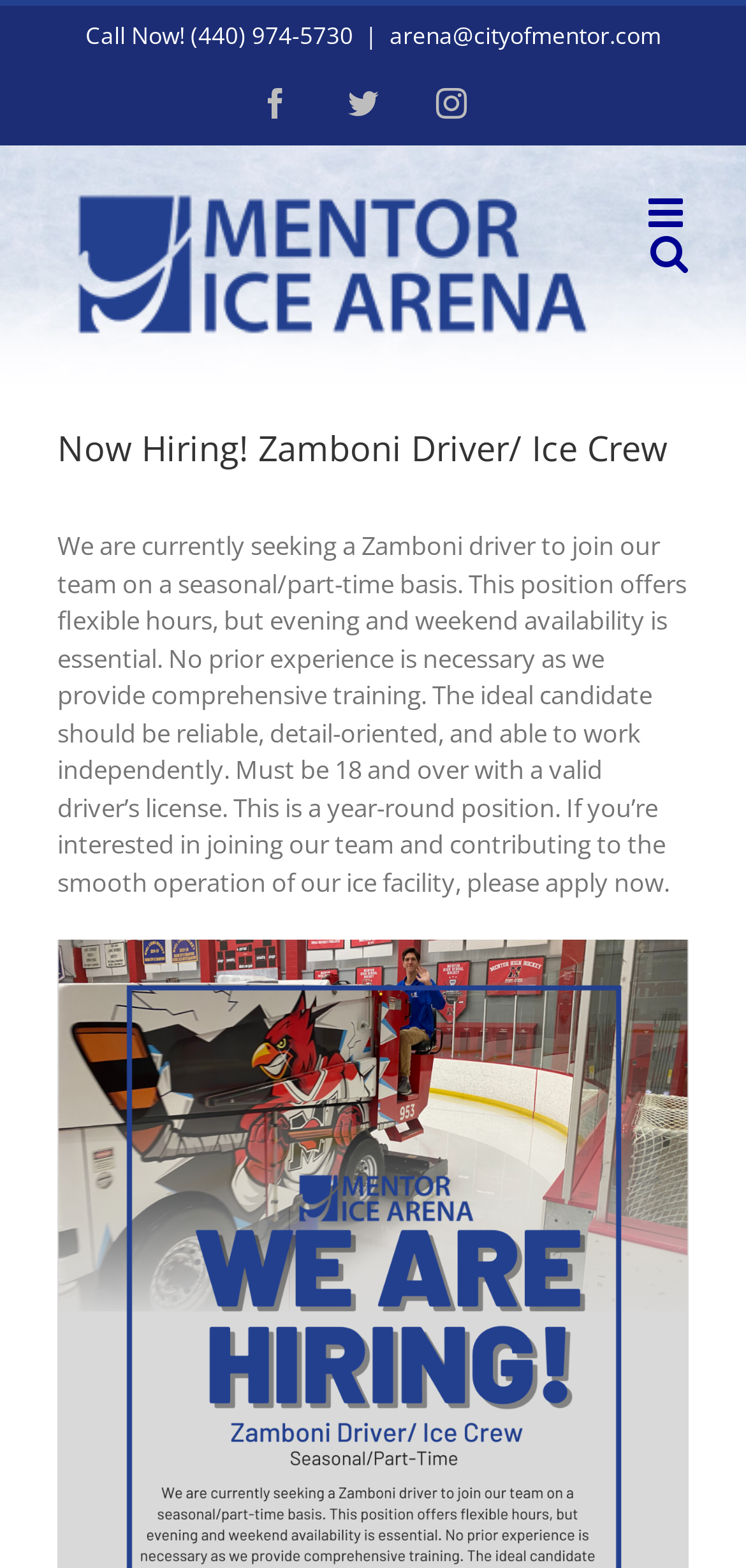Can you give a detailed response to the following question using the information from the image? What social media platforms are available?

The social media links are located at the top of the webpage, represented by their respective icons. The Facebook icon is followed by the Twitter icon, and then the Instagram icon.